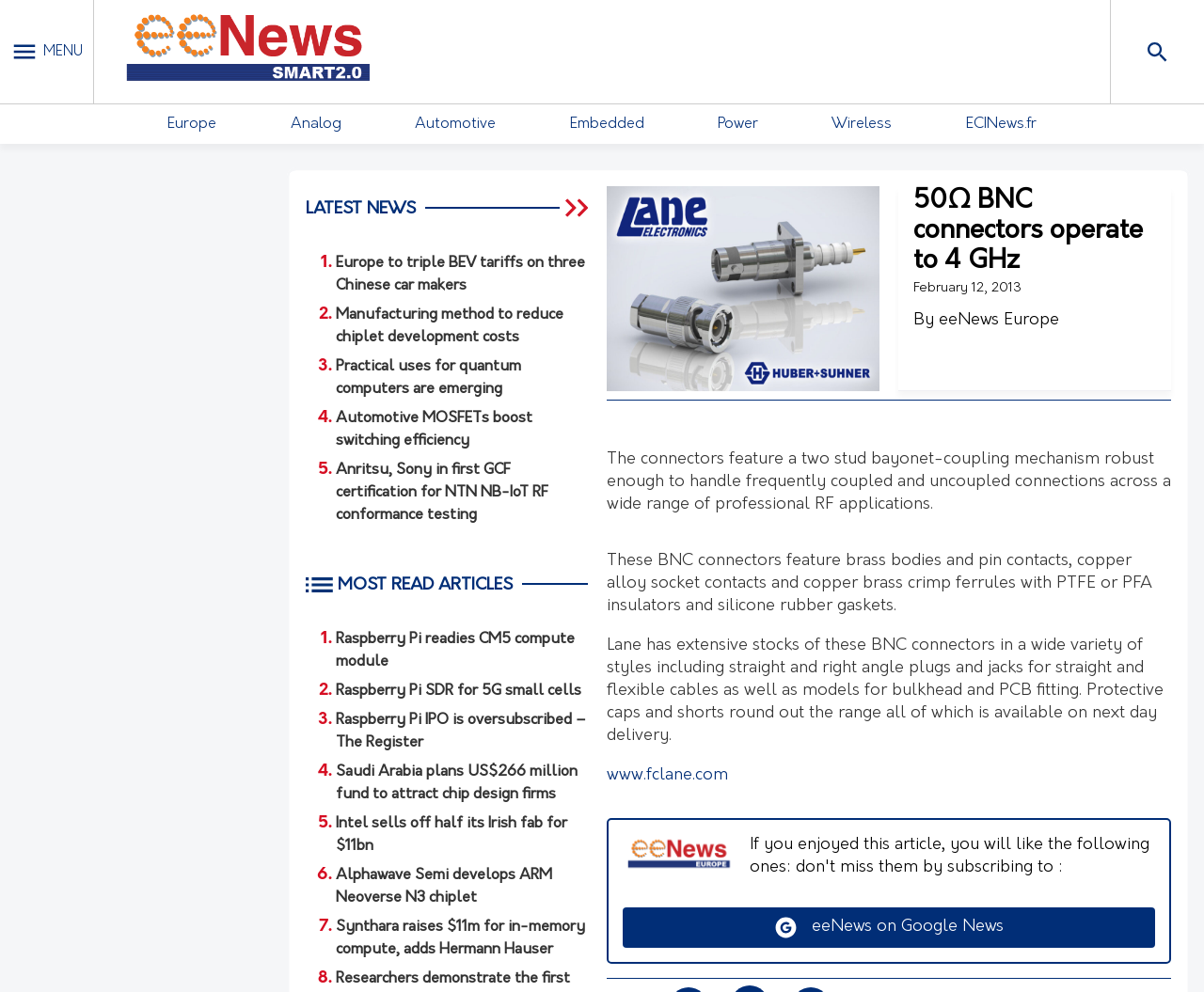What is the company mentioned on this webpage?
Answer with a single word or short phrase according to what you see in the image.

Lane Electronics